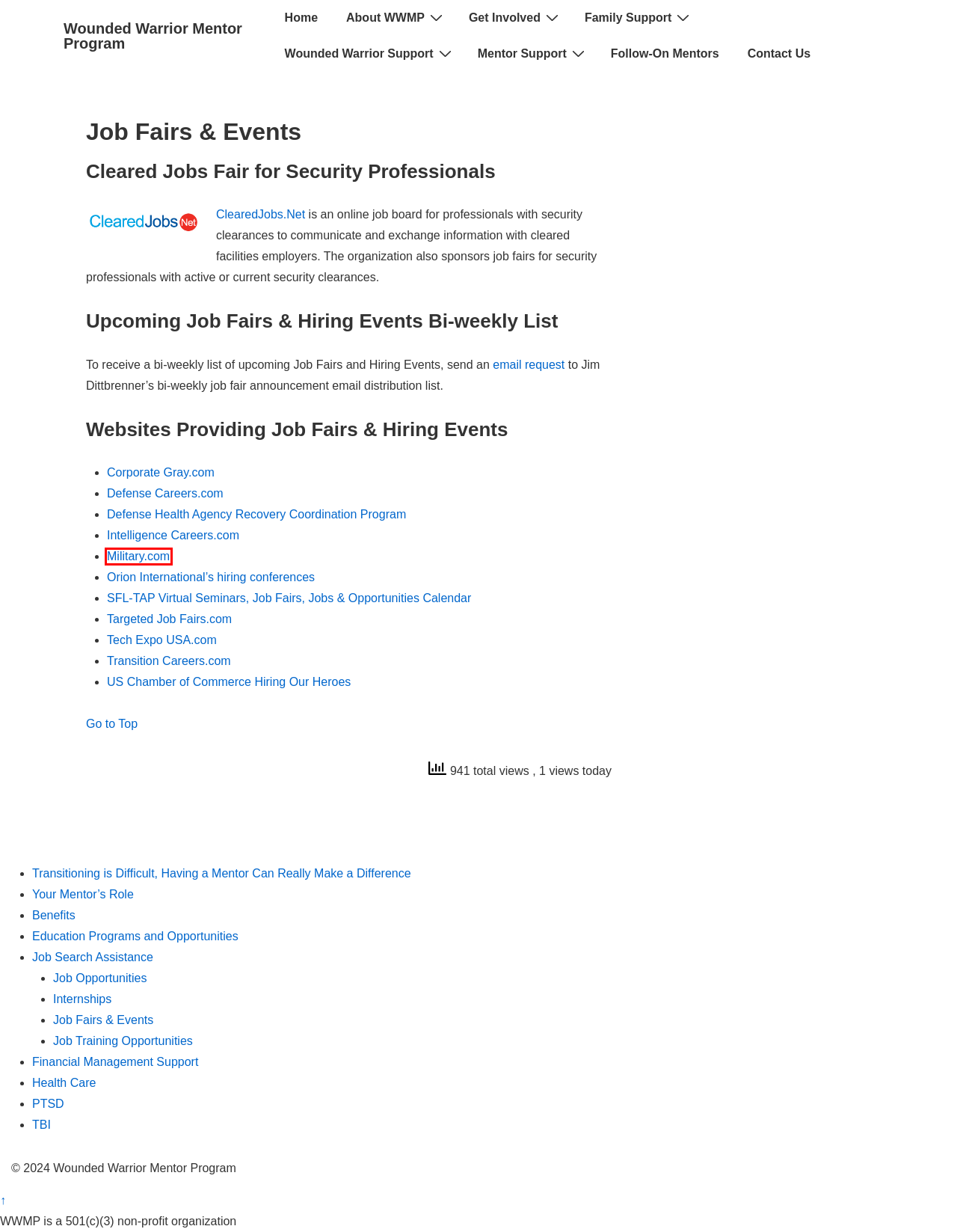Examine the screenshot of a webpage with a red rectangle bounding box. Select the most accurate webpage description that matches the new webpage after clicking the element within the bounding box. Here are the candidates:
A. Mentor Support | Wounded Warrior Mentor Program
B. IntelligenceCareers.com – Jobs and Career News
C. Upcoming Military and Veteran Job Fairs | Military.com
D. DefenseCareers.com – an IntelligenceCareers.com website
E. Warrior and Family Support | Wounded Warrior Mentor Program
F. Wounded Warrior Mentor Program Home Page
G. Defense Health Agency Recovery Coordination Events - 2 Upcoming Activities and Tickets | Eventbrite
H. About the Wounded Warrior Mentor Program | Wounded Warrior Mentor Program

C